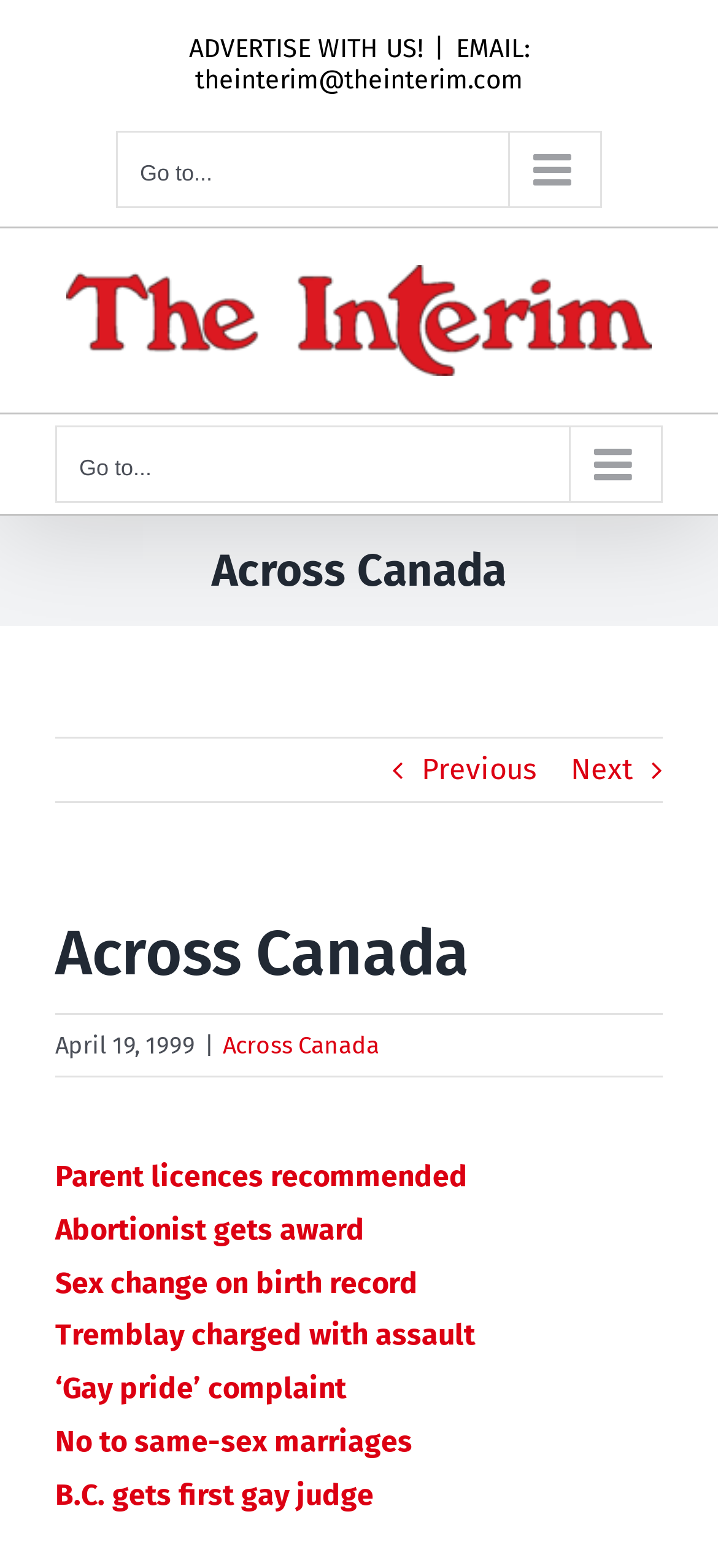Is there a navigation menu on this page?
Refer to the screenshot and answer in one word or phrase.

Yes